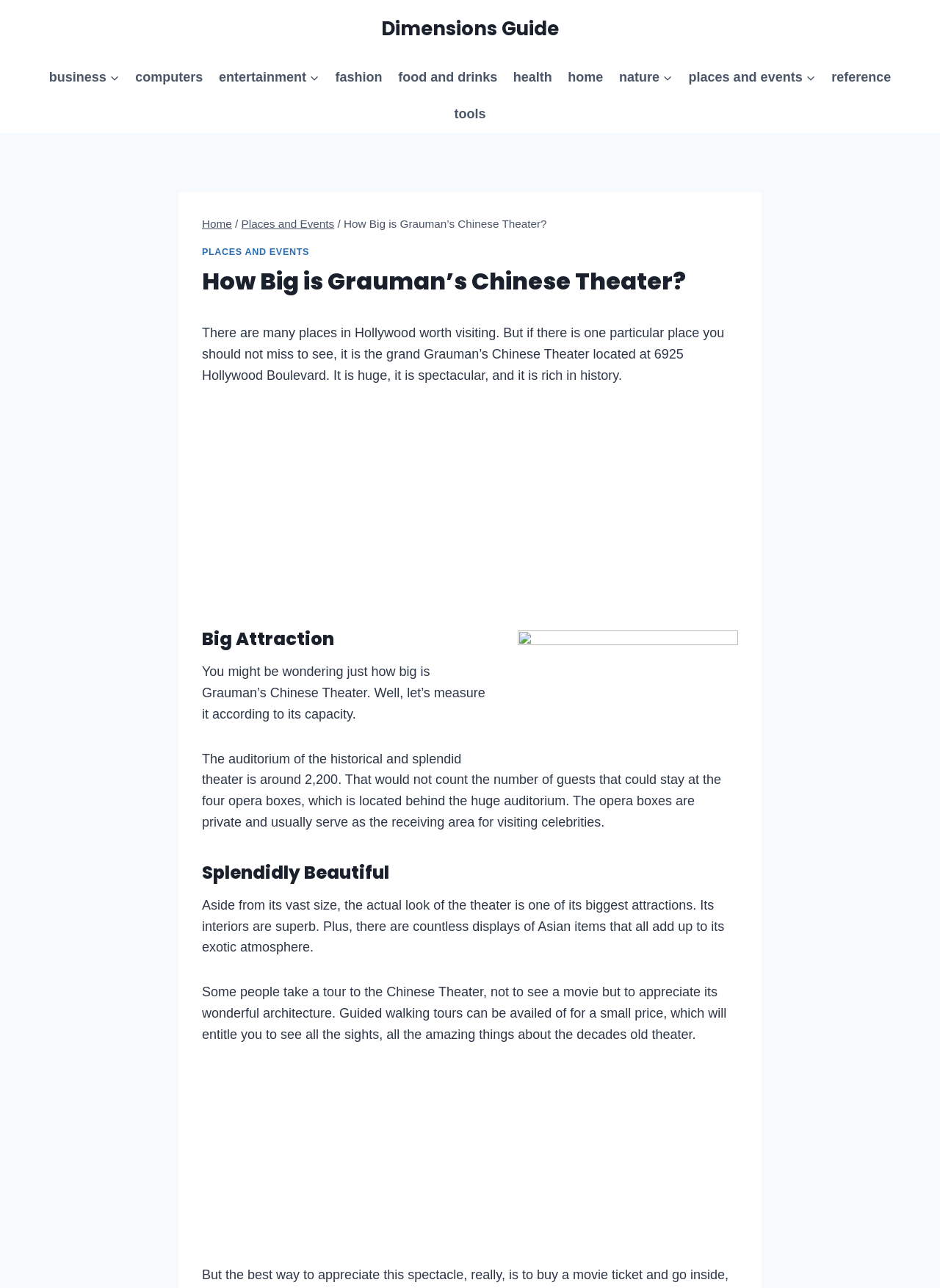Determine the main headline of the webpage and provide its text.

How Big is Grauman’s Chinese Theater?